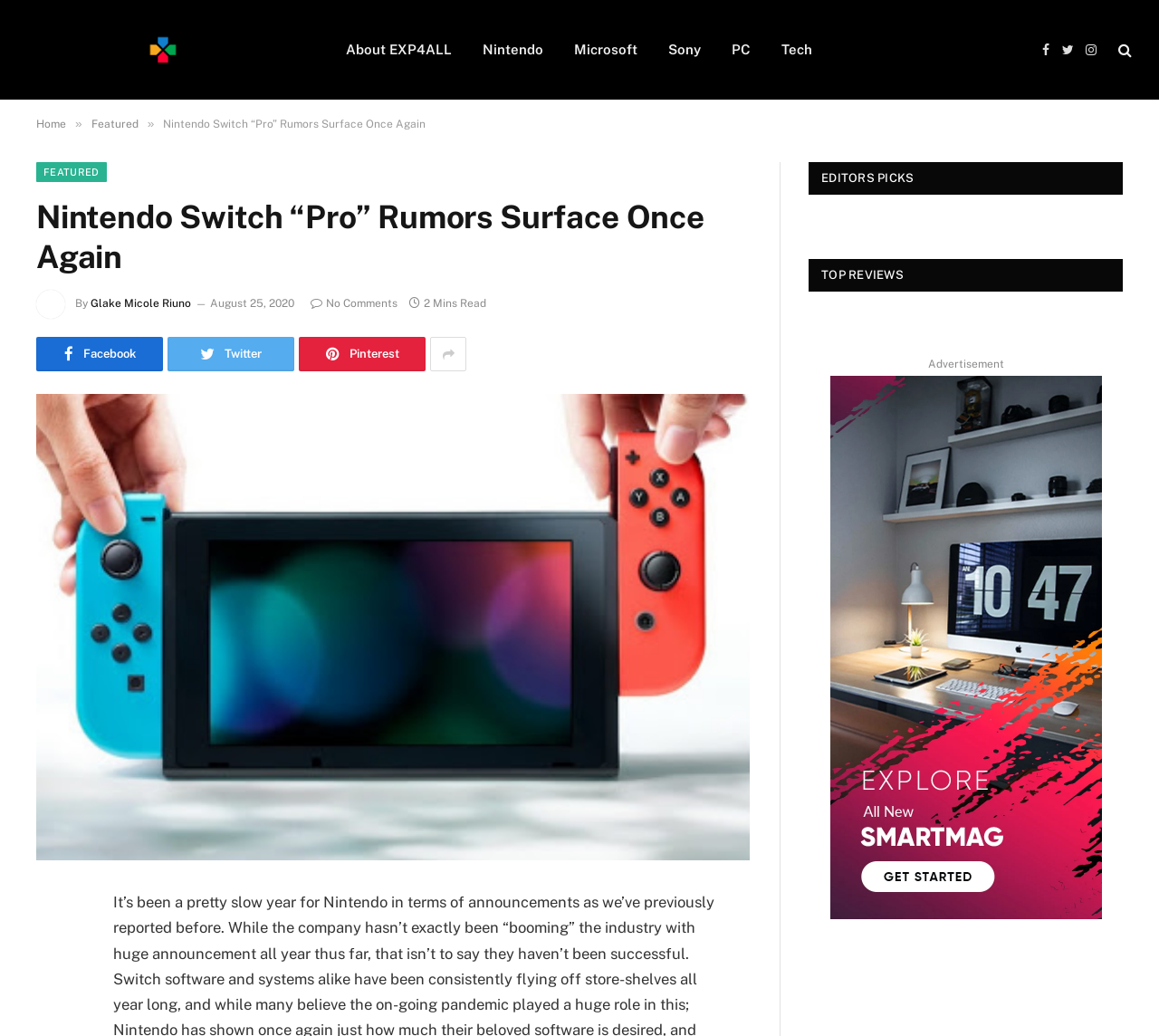Answer the question with a brief word or phrase:
What is the name of the website?

EXP 4 ALL